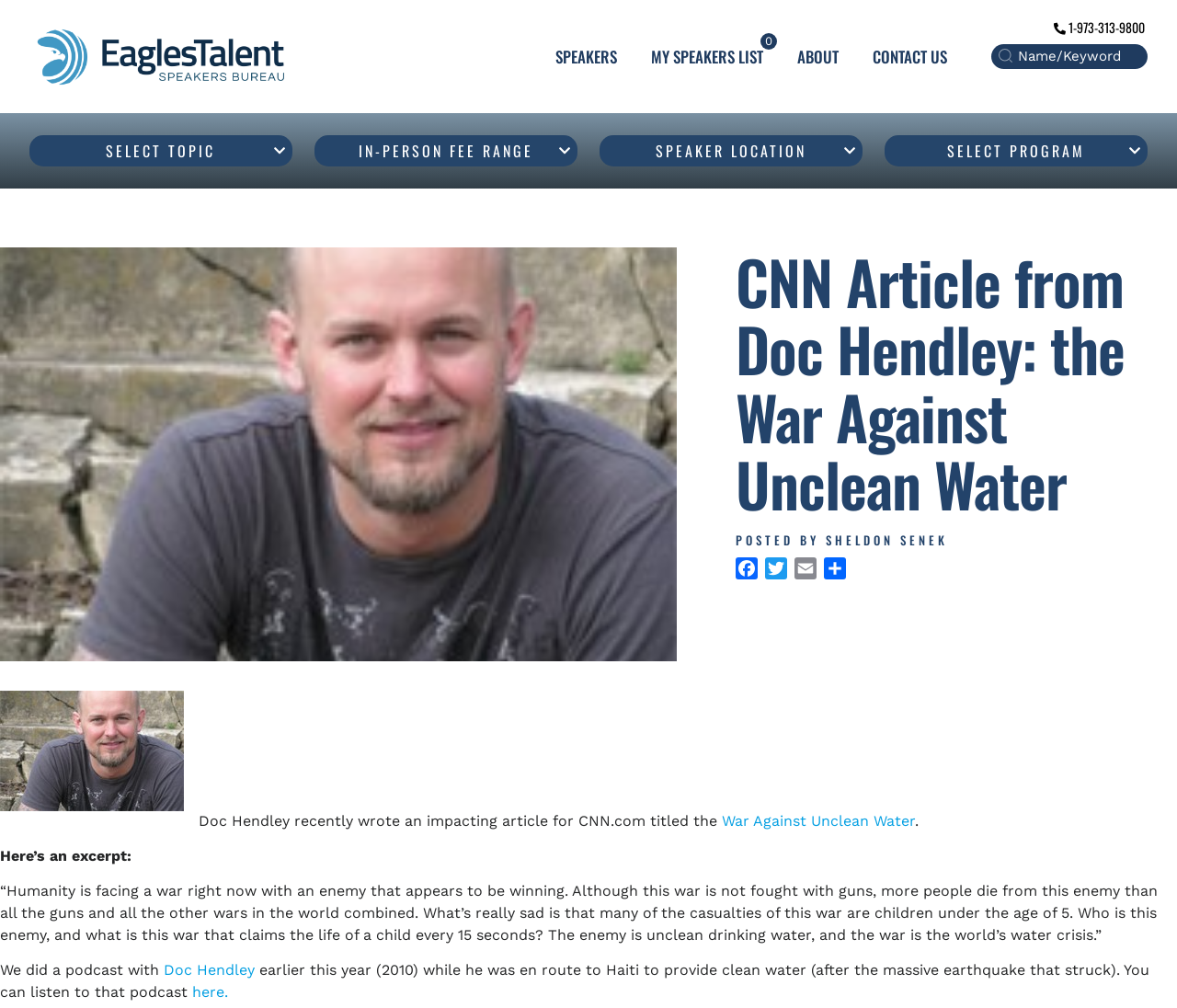Identify the coordinates of the bounding box for the element that must be clicked to accomplish the instruction: "Contact the speaker bureau".

[0.741, 0.033, 0.805, 0.079]